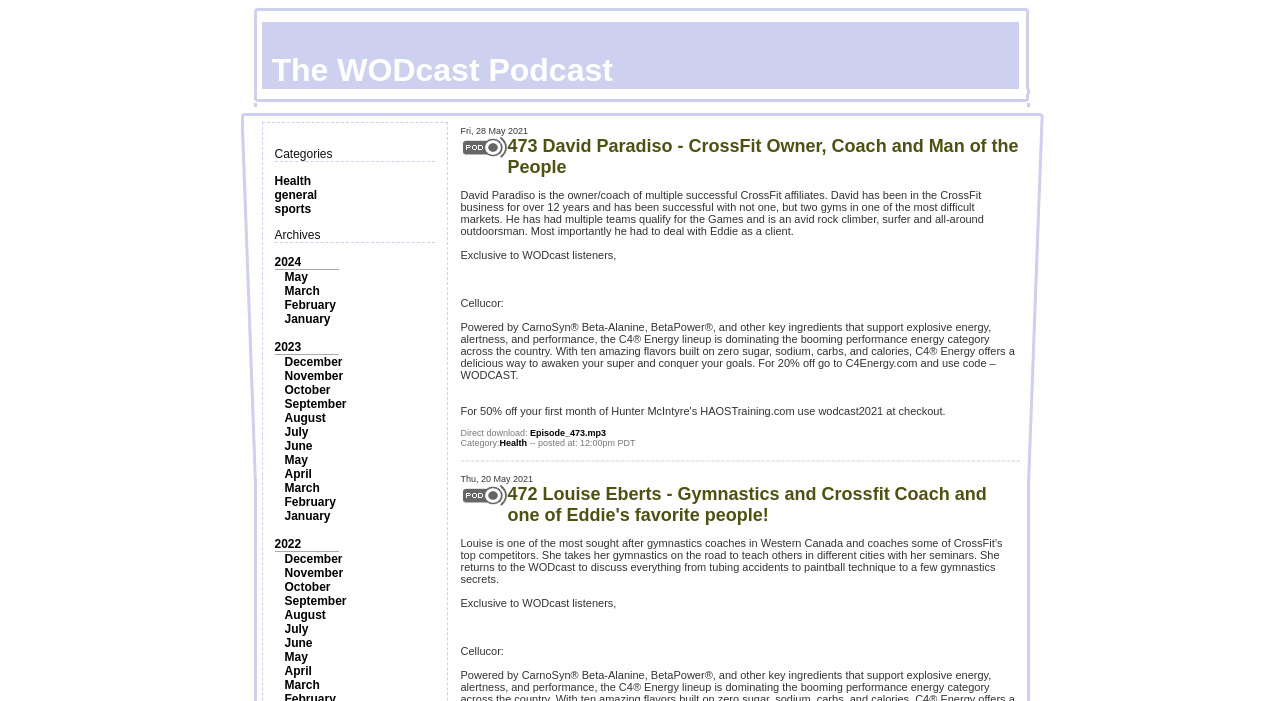Offer a detailed account of what is visible on the webpage.

The webpage is about the WODcast Podcast, featuring various episodes and categories. At the top, there is an image and a header with the title "The WODcast Podcast". Below the header, there are two sections: "Categories" and "Archives". The "Categories" section has three links: "Health", "general", and "sports". The "Archives" section has multiple links to different years and months, such as "2024", "May", "March", and so on.

The main content of the webpage is a list of podcast episodes, each represented by a table row. Each episode has an image, a title, a description, and a link to download the episode. The title and description of each episode are quite detailed, providing information about the guest, the topic, and any relevant promotions or codes.

The first episode listed is "473 David Paradiso - CrossFit Owner, Coach and Man of the People", which features a description of David Paradiso's background and accomplishments in CrossFit, as well as a promotion for C4 Energy. The episode also has a link to download the episode and is categorized under "Health".

The second episode listed is "472 Louise Eberts - Gymnastics and Crossfit Coach and one of Eddie's favorite people!", which features a description of Louise Eberts' background and accomplishments in gymnastics and CrossFit, as well as a promotion for Cellucor. The episode also has a link to download the episode.

Overall, the webpage is well-organized and easy to navigate, with clear headings and sections that separate the different types of content.